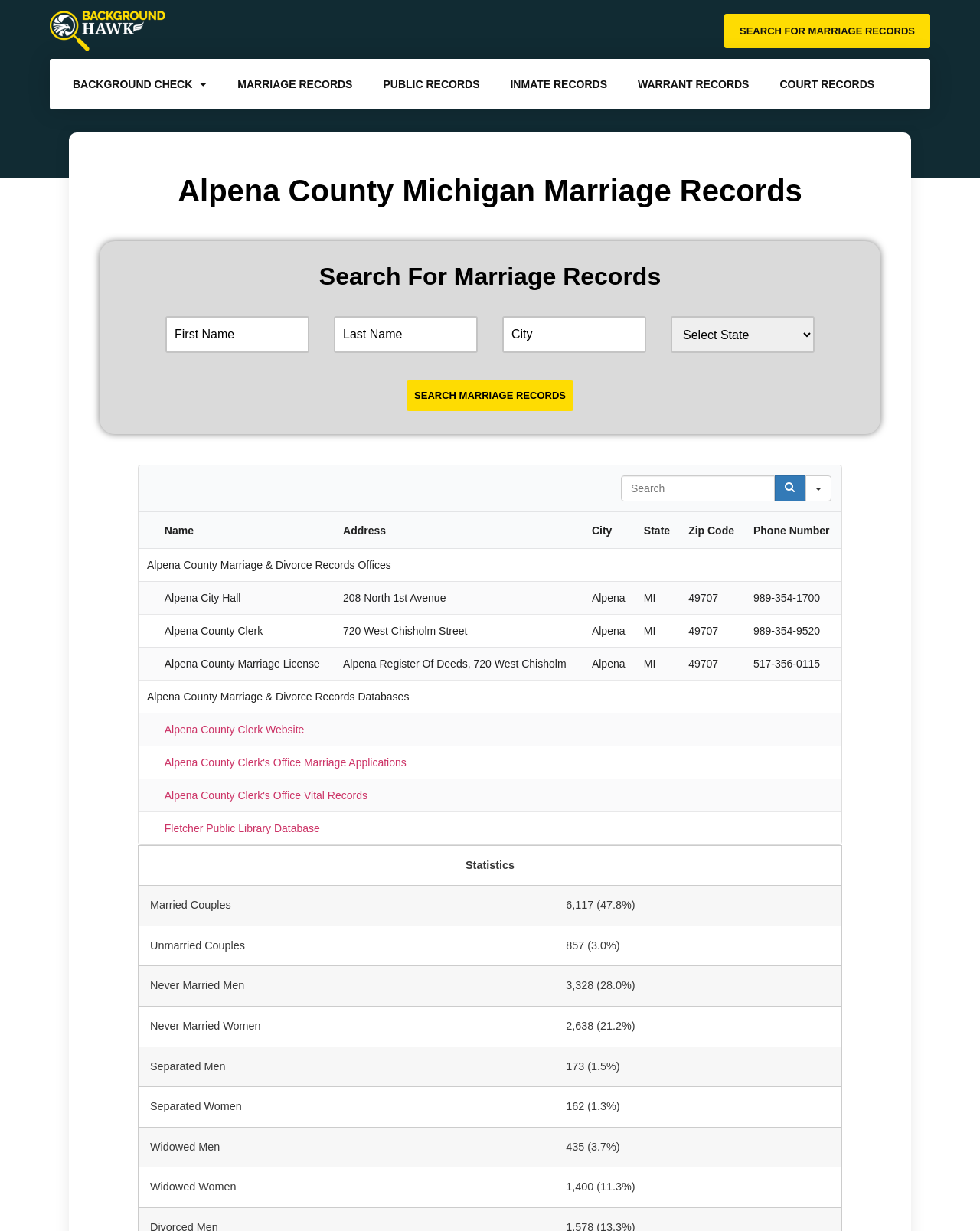Locate the bounding box coordinates of the clickable area to execute the instruction: "Search for marriage records". Provide the coordinates as four float numbers between 0 and 1, represented as [left, top, right, bottom].

[0.415, 0.309, 0.585, 0.334]